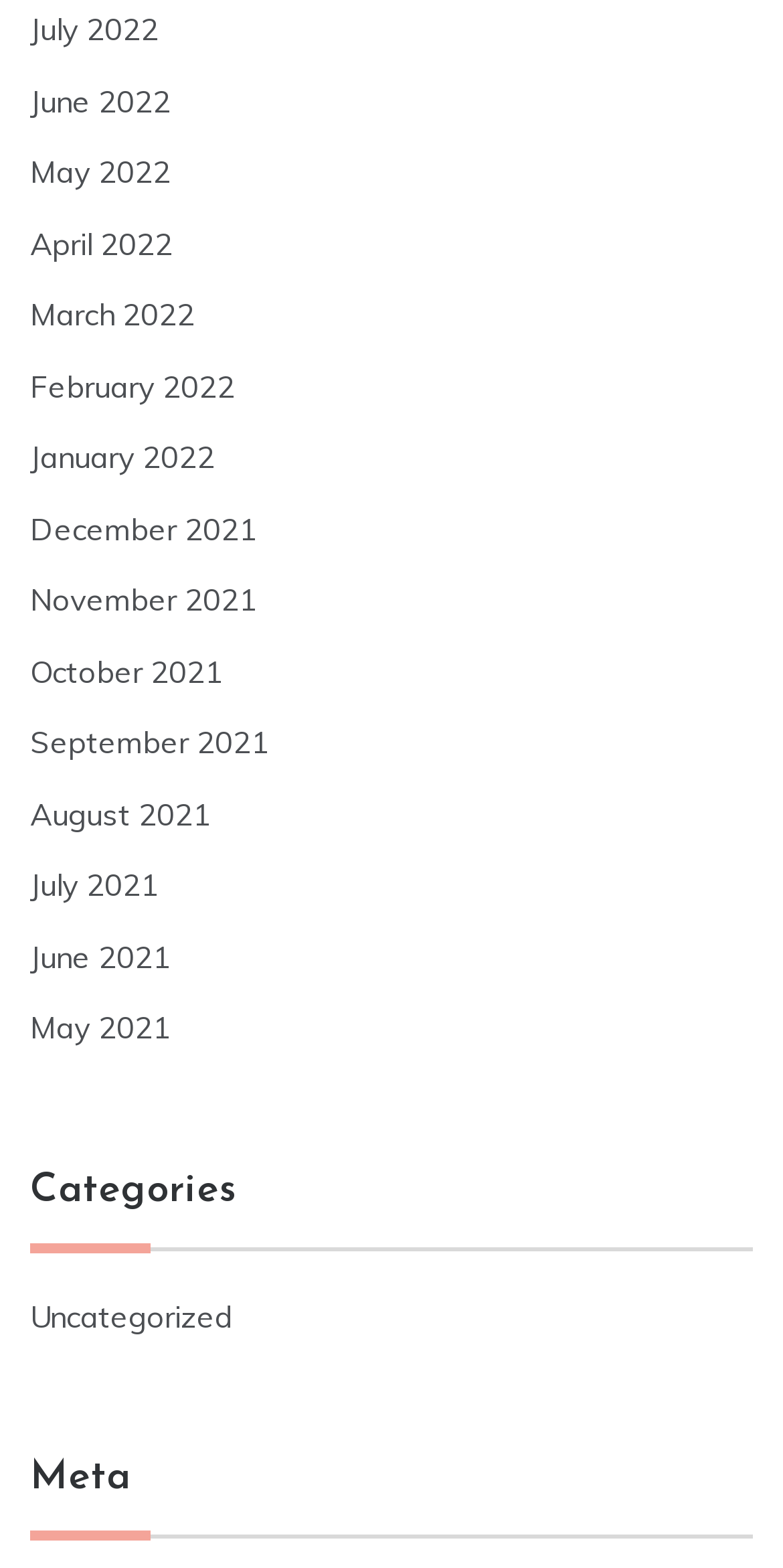Identify the bounding box coordinates of the region that needs to be clicked to carry out this instruction: "go to uncategorized". Provide these coordinates as four float numbers ranging from 0 to 1, i.e., [left, top, right, bottom].

[0.038, 0.823, 0.297, 0.856]